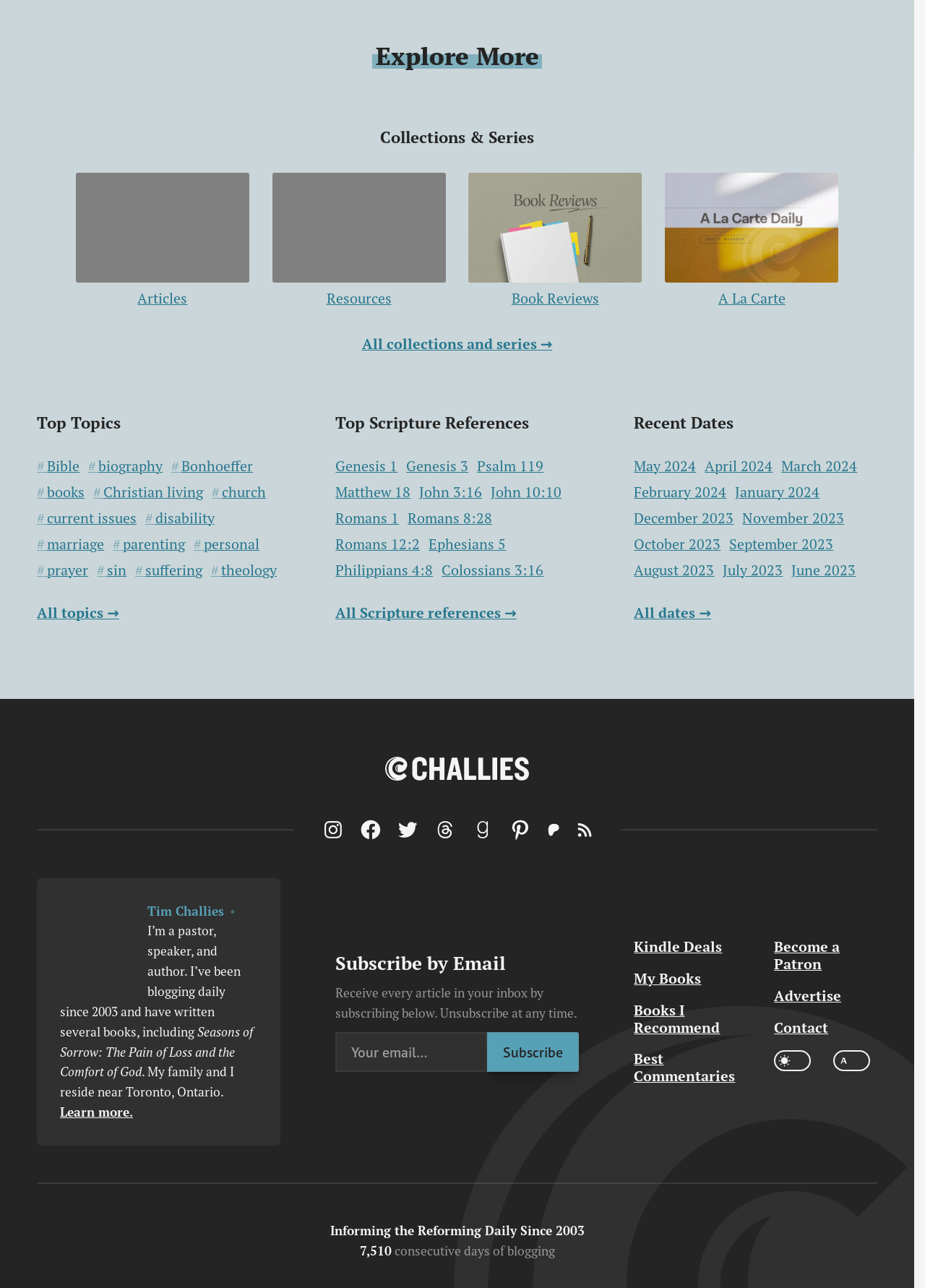What is the name of the book written by the author about sorrow?
Based on the image, give a one-word or short phrase answer.

Seasons of Sorrow